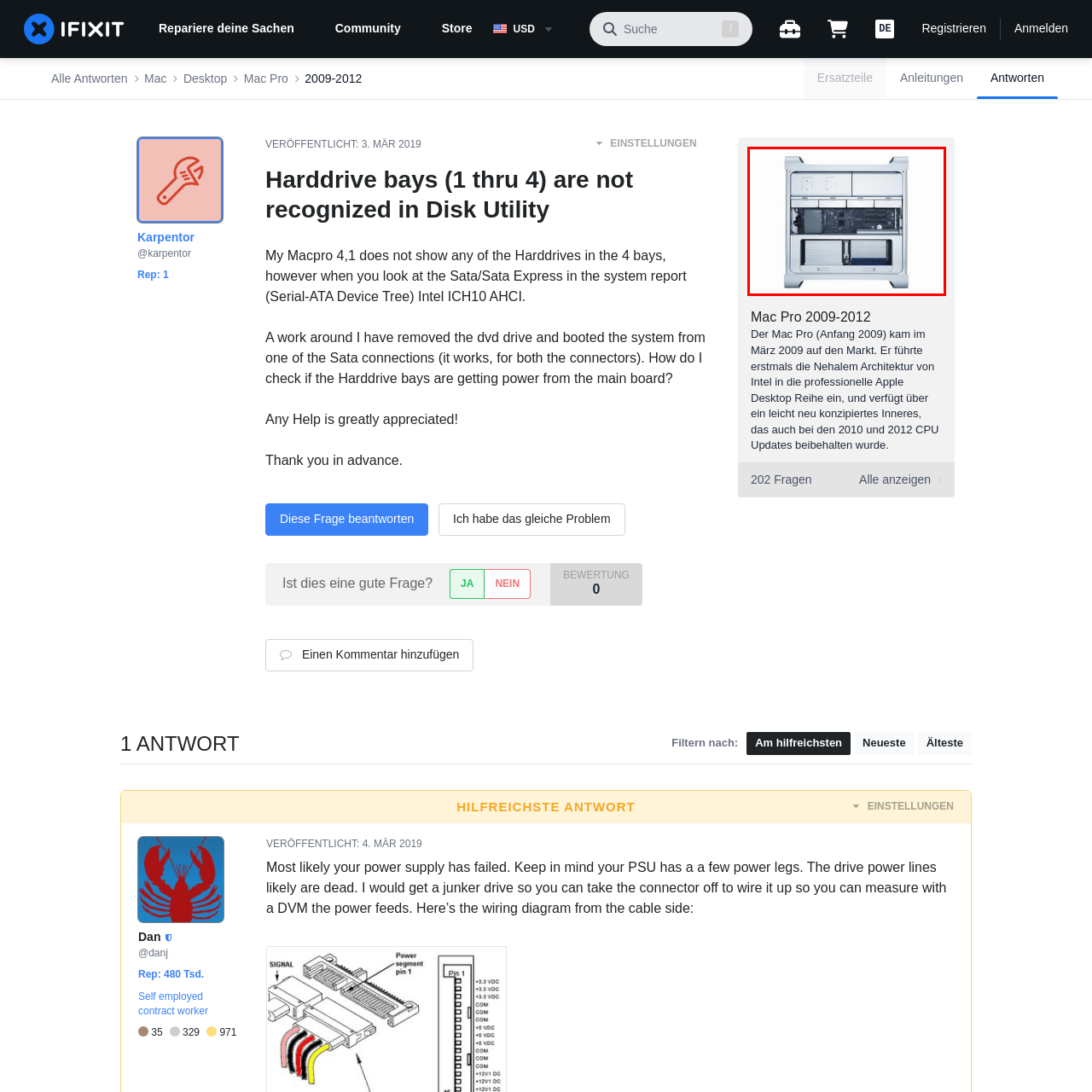How many hard drive slots are on the front panel?
Look at the section marked by the red bounding box and provide a single word or phrase as your answer.

Two